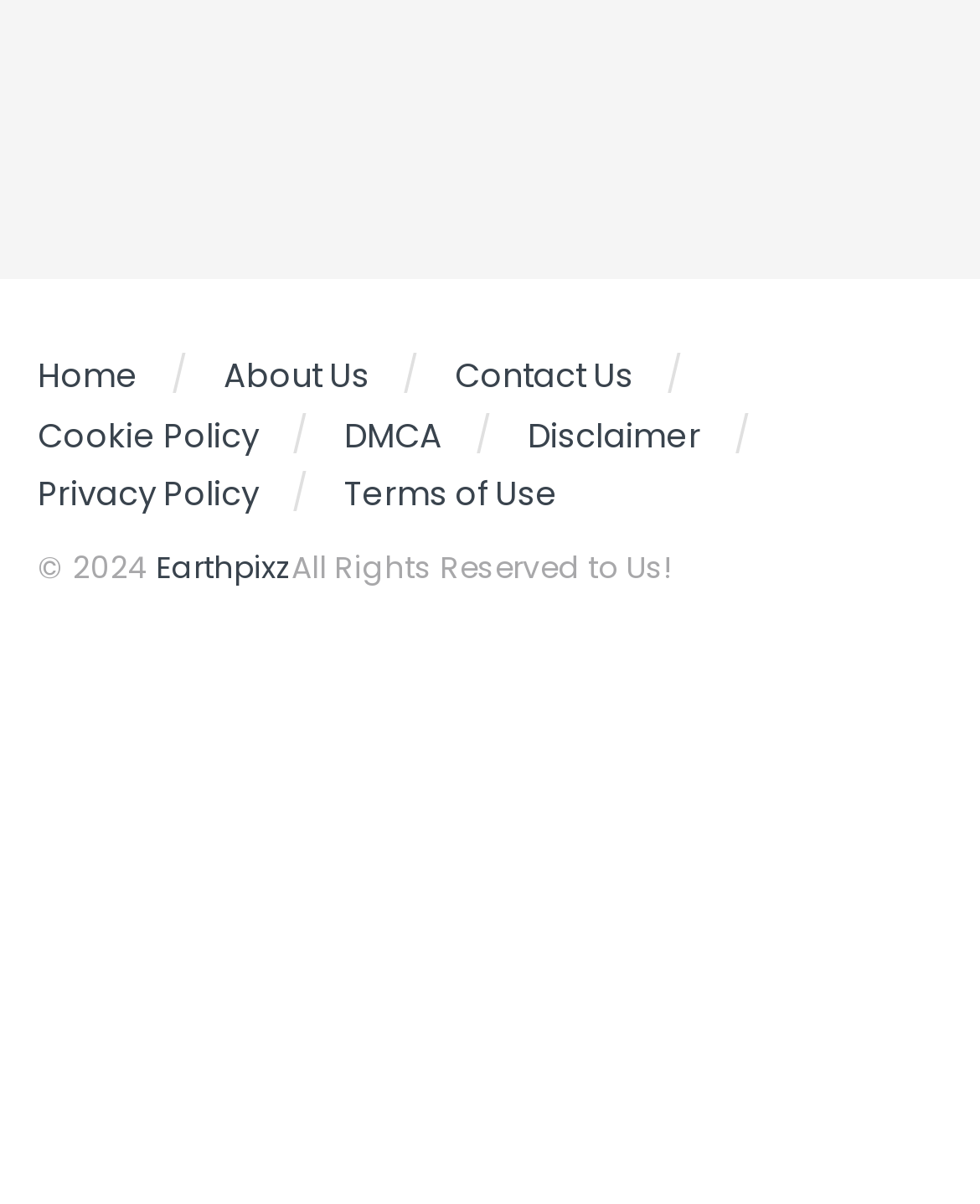Given the element description "Terms of Use" in the screenshot, predict the bounding box coordinates of that UI element.

[0.351, 0.839, 0.569, 0.878]